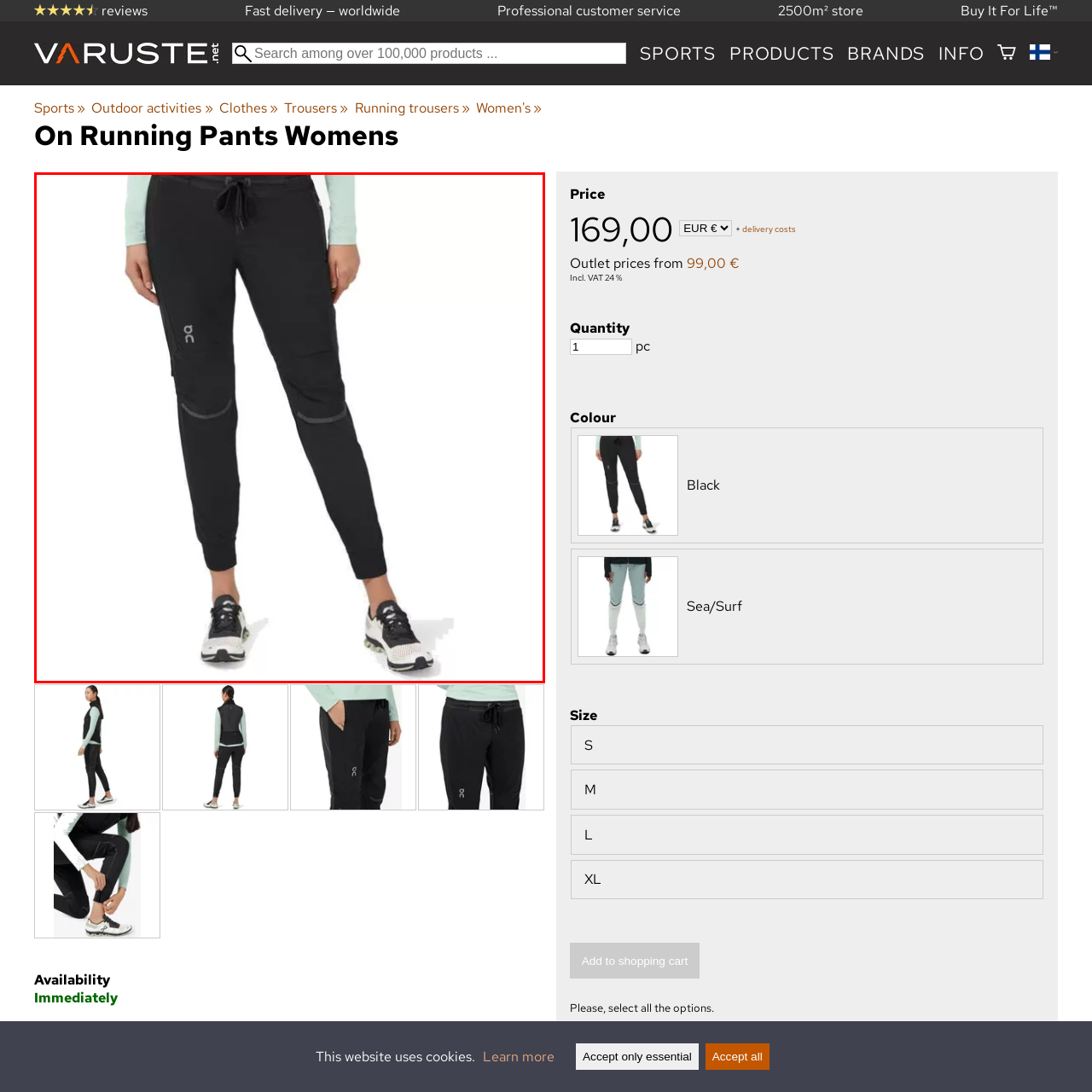What is the location of the 'bc' logo?
Focus on the image highlighted within the red borders and answer with a single word or short phrase derived from the image.

Left thigh